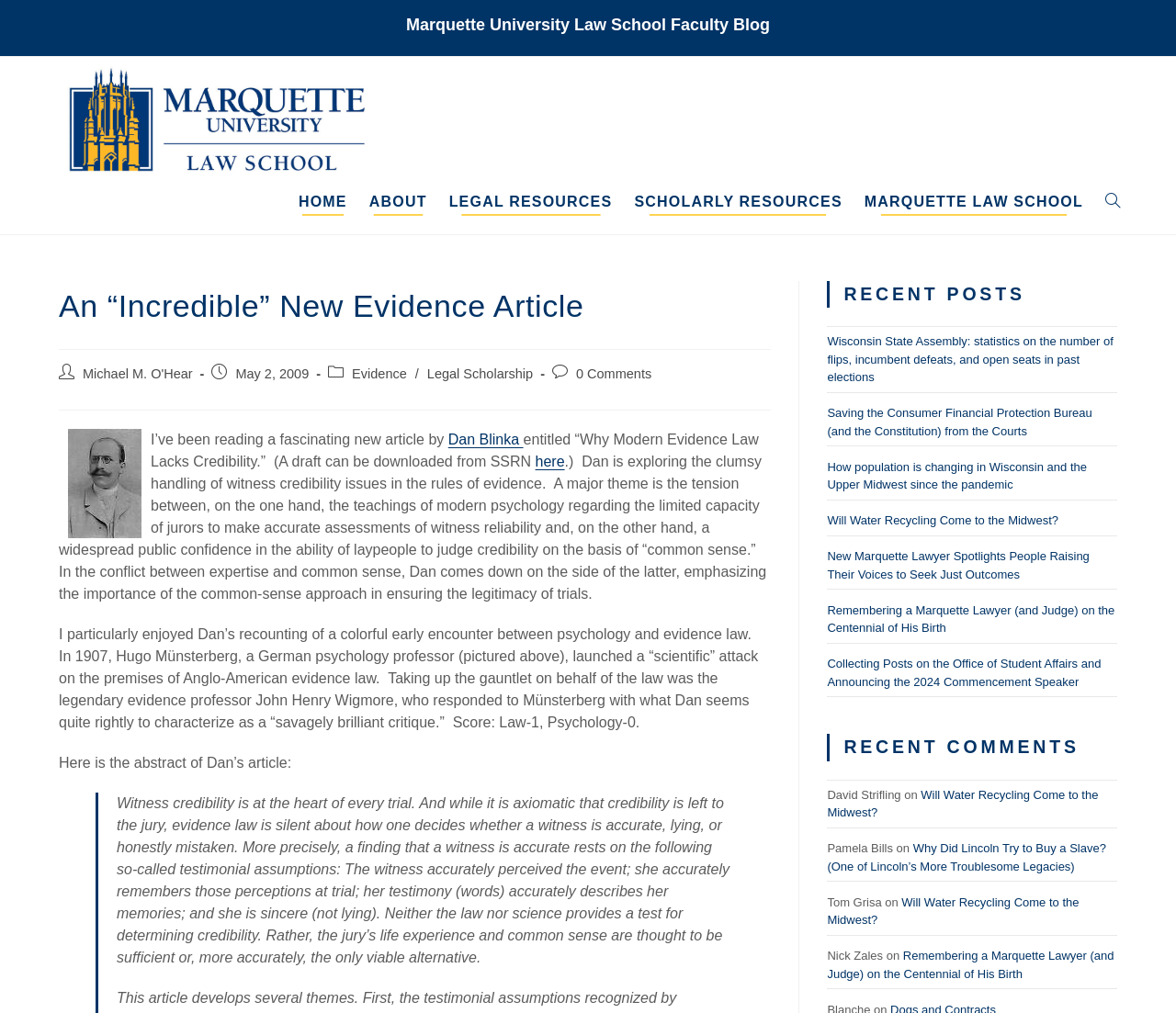How many recent posts are listed?
Could you please answer the question thoroughly and with as much detail as possible?

I counted the number of link elements with text starting with 'Wisconsin State Assembly...' and ending with '...on the Centennial of His Birth' which are located below the heading 'RECENT POSTS'.